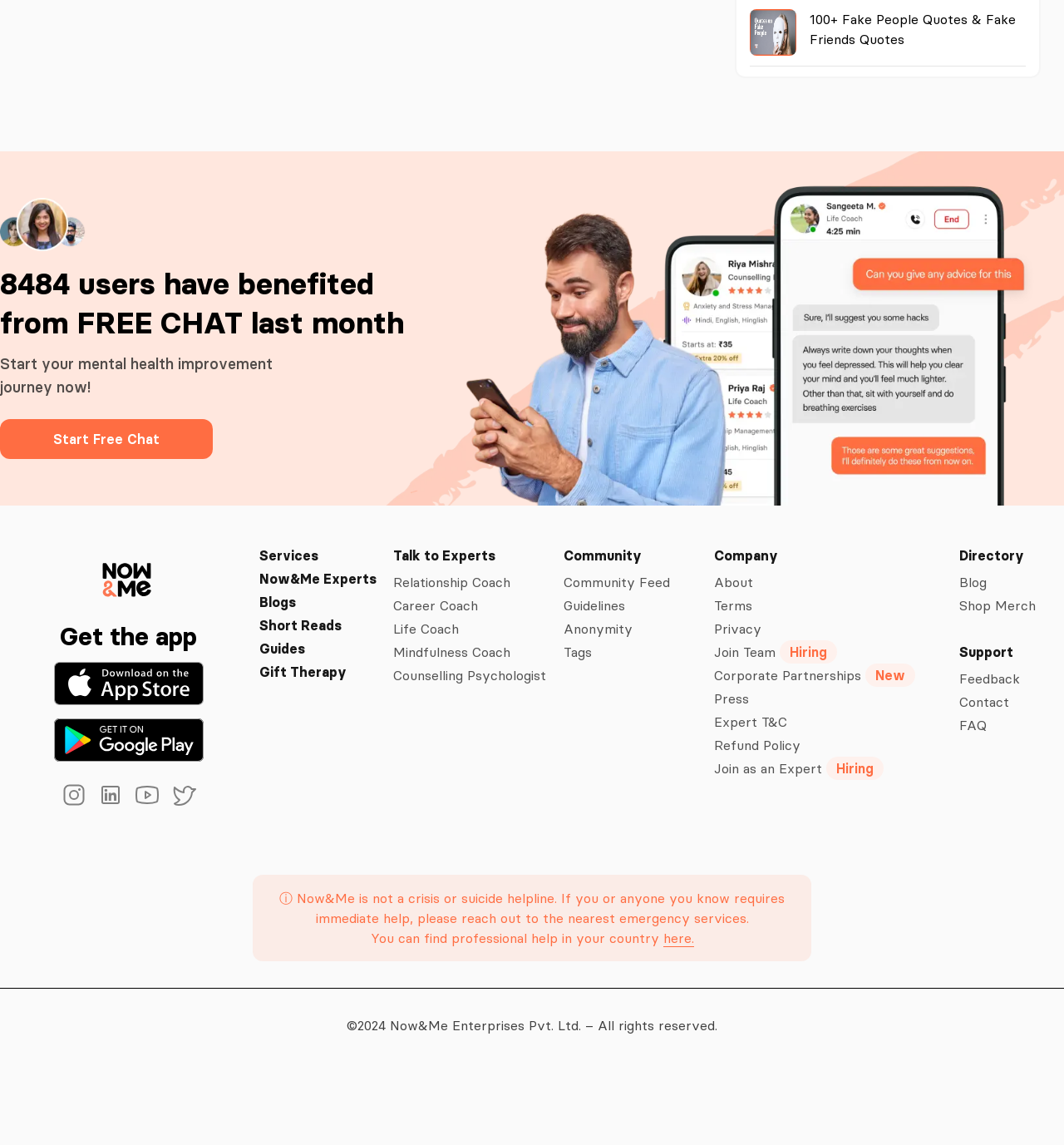Determine the bounding box coordinates of the clickable area required to perform the following instruction: "Start free chat". The coordinates should be represented as four float numbers between 0 and 1: [left, top, right, bottom].

[0.0, 0.349, 0.2, 0.401]